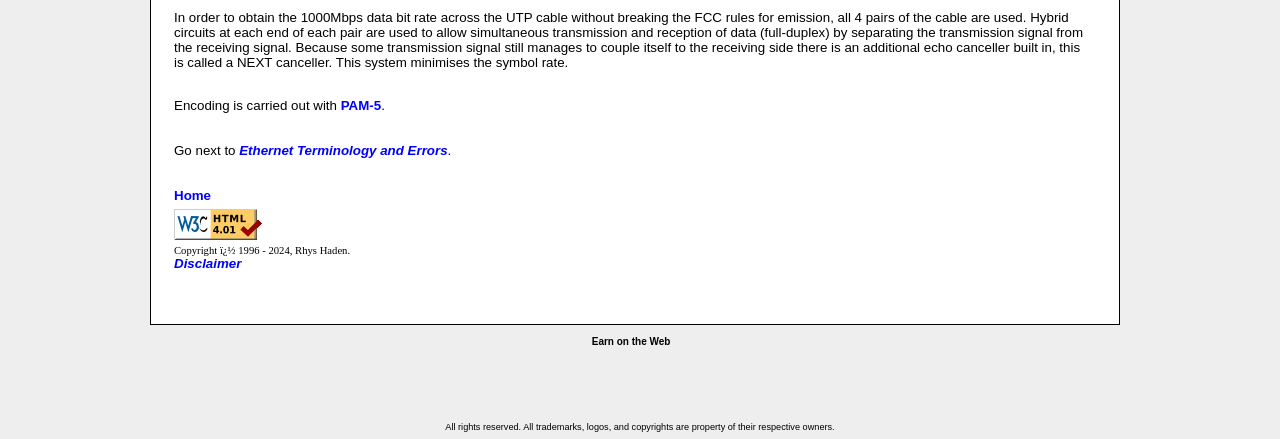Examine the image and give a thorough answer to the following question:
What is the text in the topmost StaticText element?

The topmost StaticText element on the webpage contains a long sentence describing the process of obtaining a high data bit rate across the UTP cable, which involves using all 4 pairs of the cable and hybrid circuits.